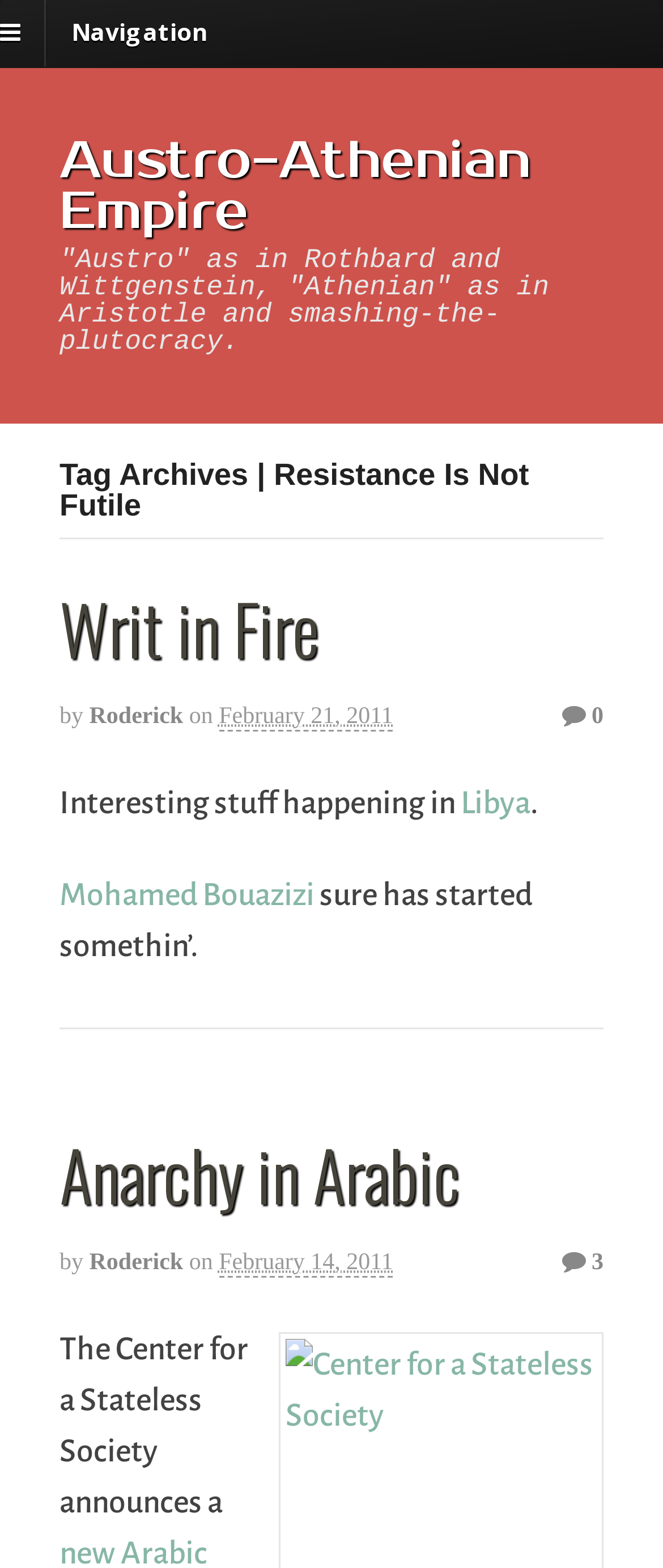Could you determine the bounding box coordinates of the clickable element to complete the instruction: "View Anarchy in Arabic"? Provide the coordinates as four float numbers between 0 and 1, i.e., [left, top, right, bottom].

[0.09, 0.716, 0.695, 0.781]